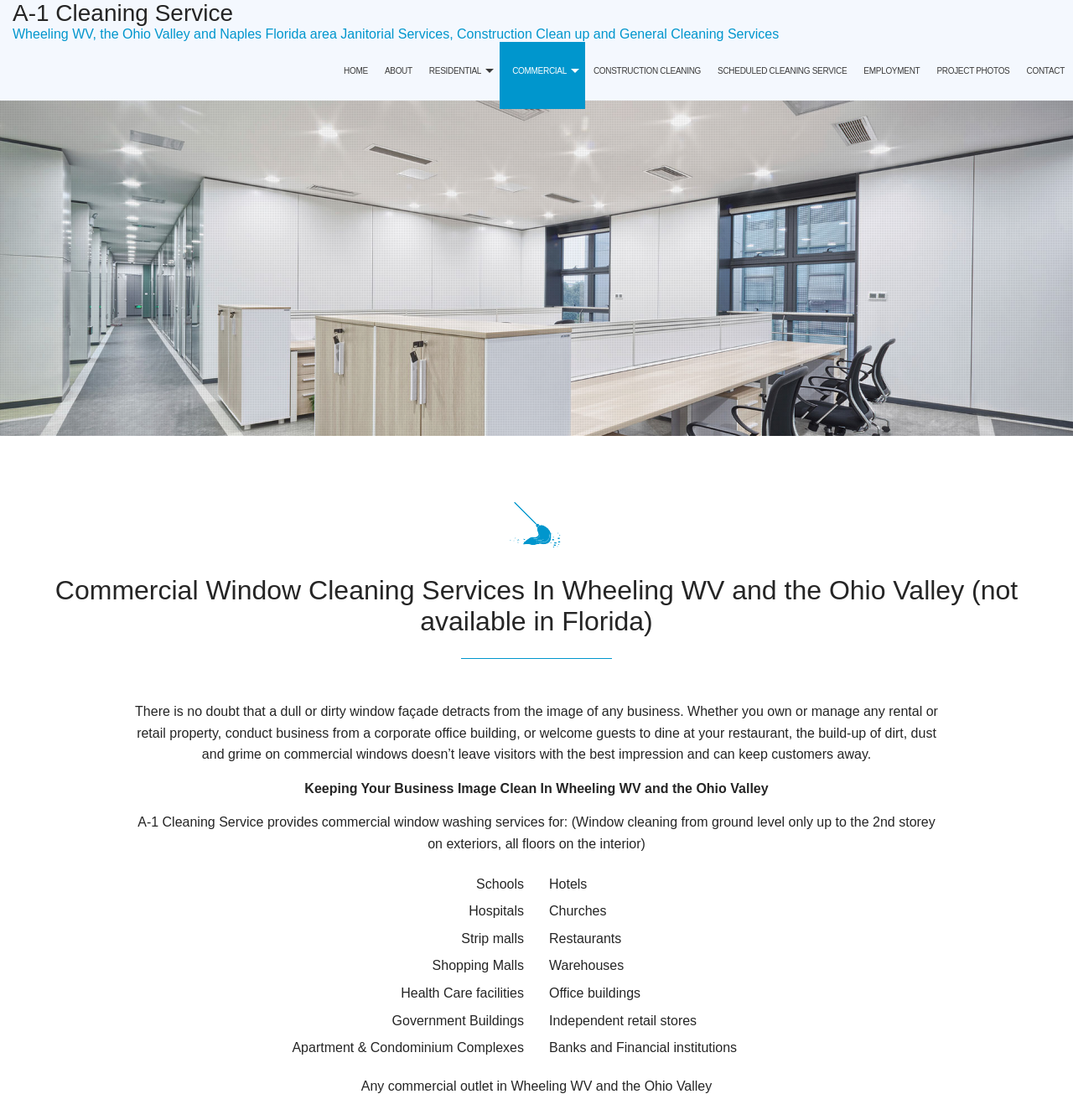Pinpoint the bounding box coordinates of the clickable area necessary to execute the following instruction: "Click on the CONTACT link". The coordinates should be given as four float numbers between 0 and 1, namely [left, top, right, bottom].

[0.949, 0.037, 1.0, 0.09]